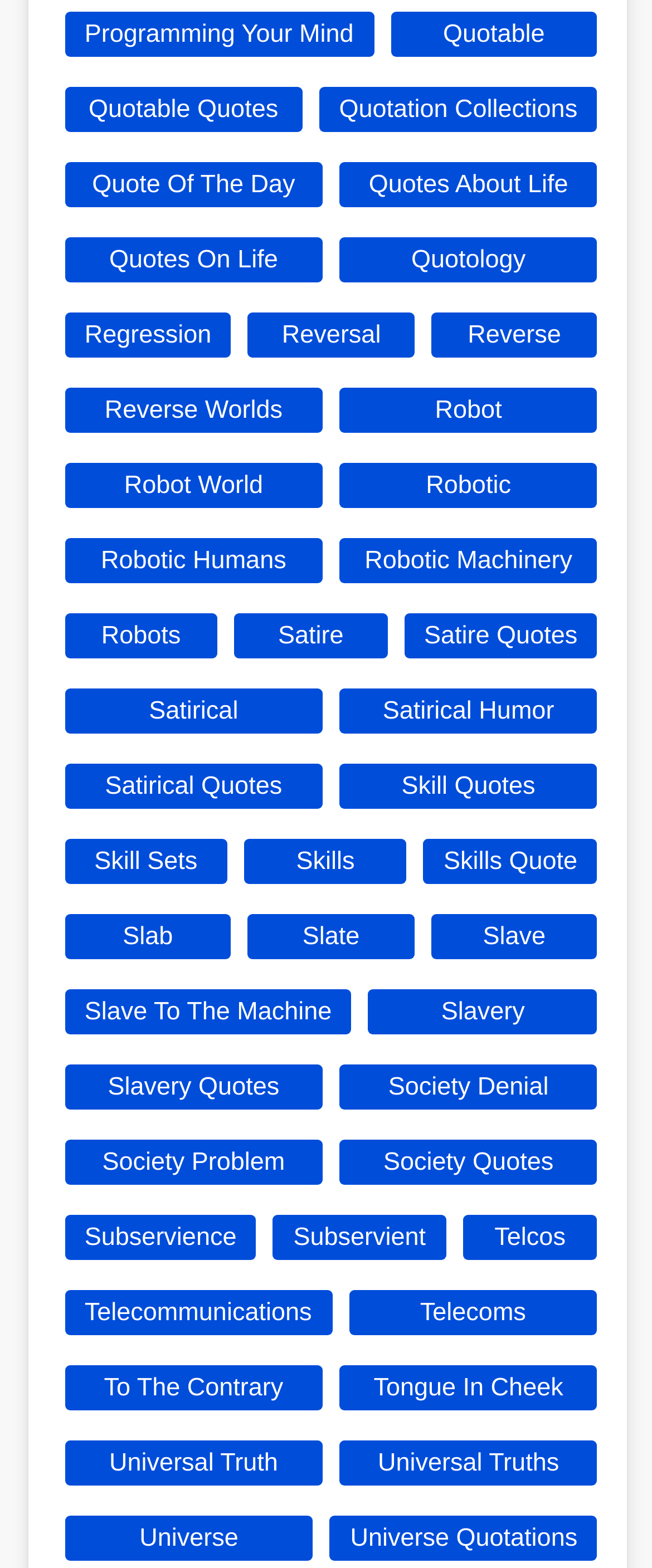Respond to the question below with a single word or phrase:
What is the quote category that comes after 'Quotes About Life'?

Quotes On Life